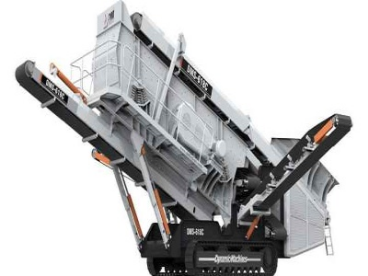In which industries is the machine likely used?
Give a detailed response to the question by analyzing the screenshot.

The machine's structure indicates high capacity and durability, likely intended for heavy-duty operations, which are commonly found in mining and construction environments, suggesting that the machine is likely used in these industries.